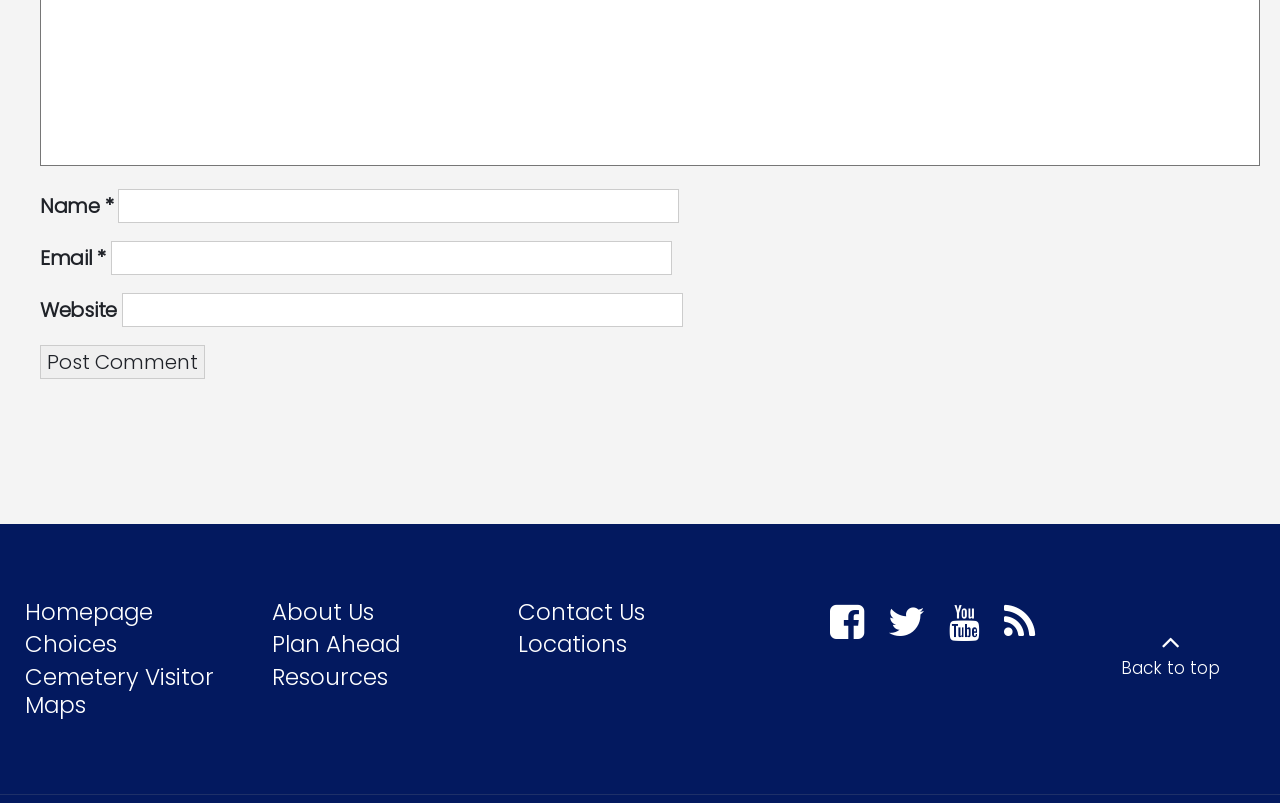What is the purpose of the 'Back to top' button?
Please ensure your answer is as detailed and informative as possible.

The 'Back to top' button is located at the bottom of the page and has an upward arrow icon, indicating that it is used to quickly scroll back to the top of the page.